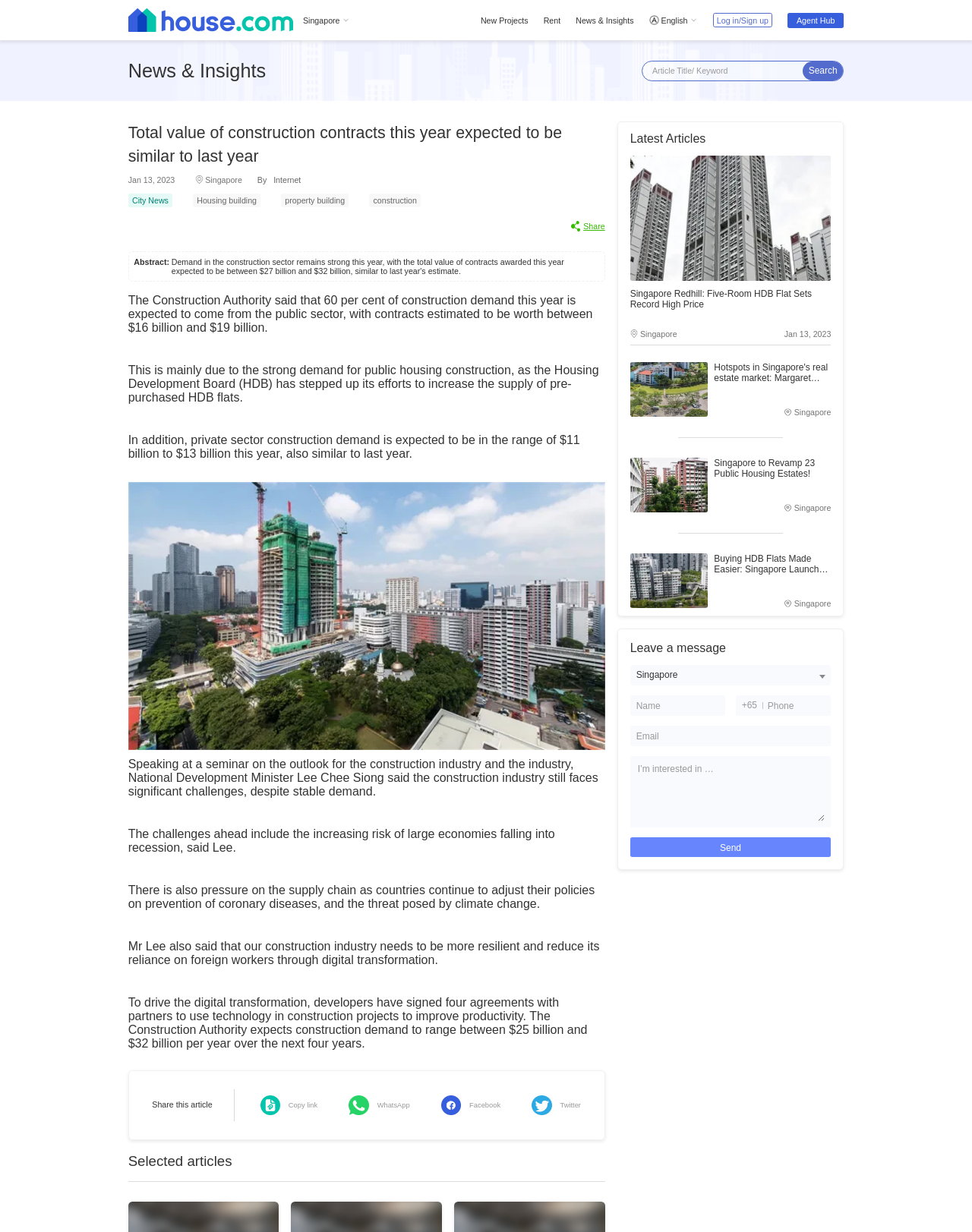Identify the bounding box coordinates of the region I need to click to complete this instruction: "Click on the 'New Projects' link".

[0.494, 0.013, 0.543, 0.02]